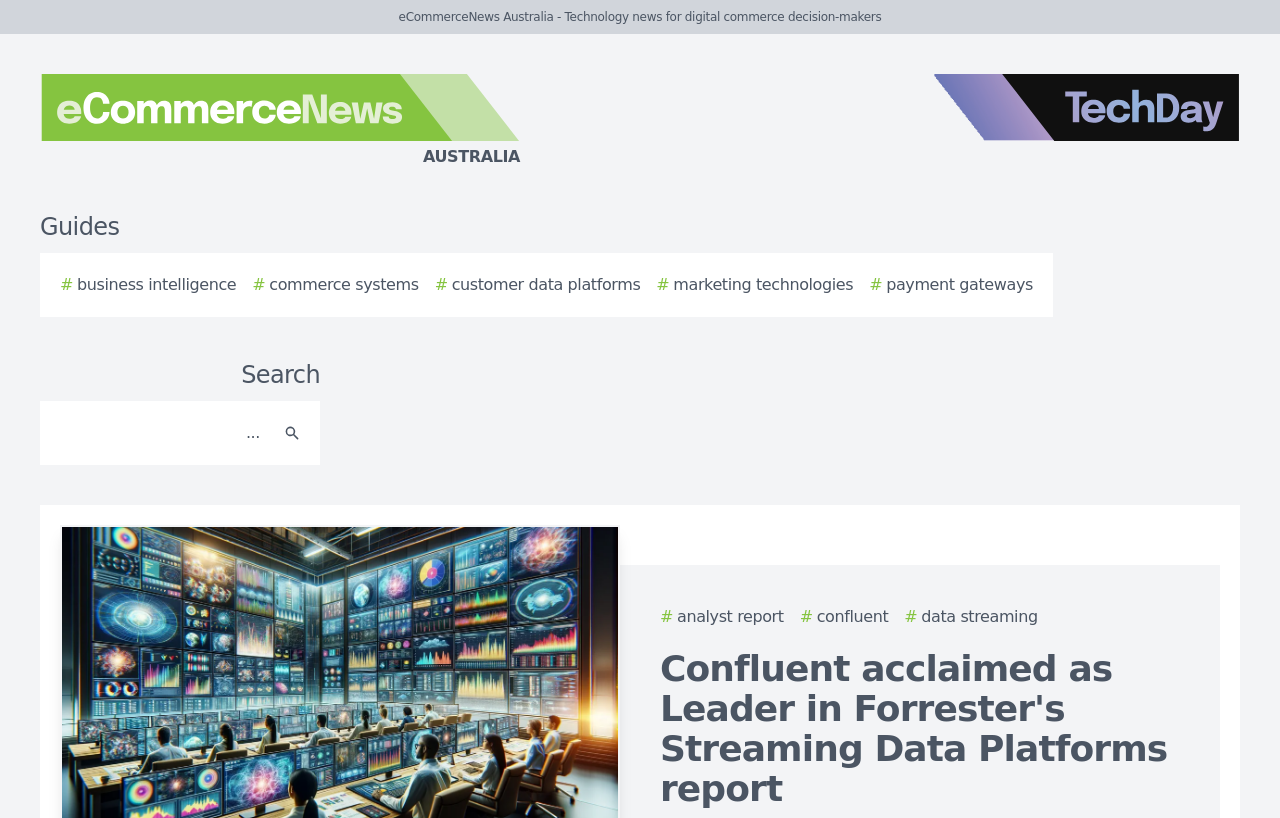Locate the bounding box of the UI element described by: "# customer data platforms" in the given webpage screenshot.

[0.34, 0.334, 0.5, 0.363]